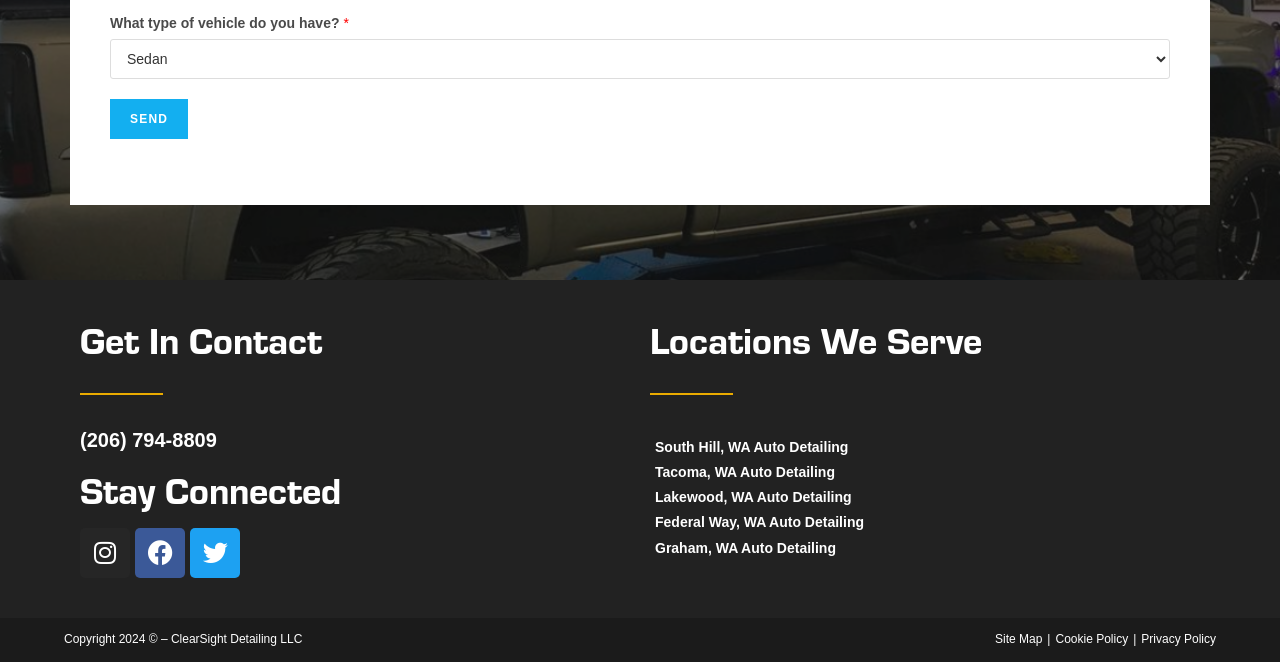What is the phone number to get in contact?
From the image, respond with a single word or phrase.

(206) 794-8809